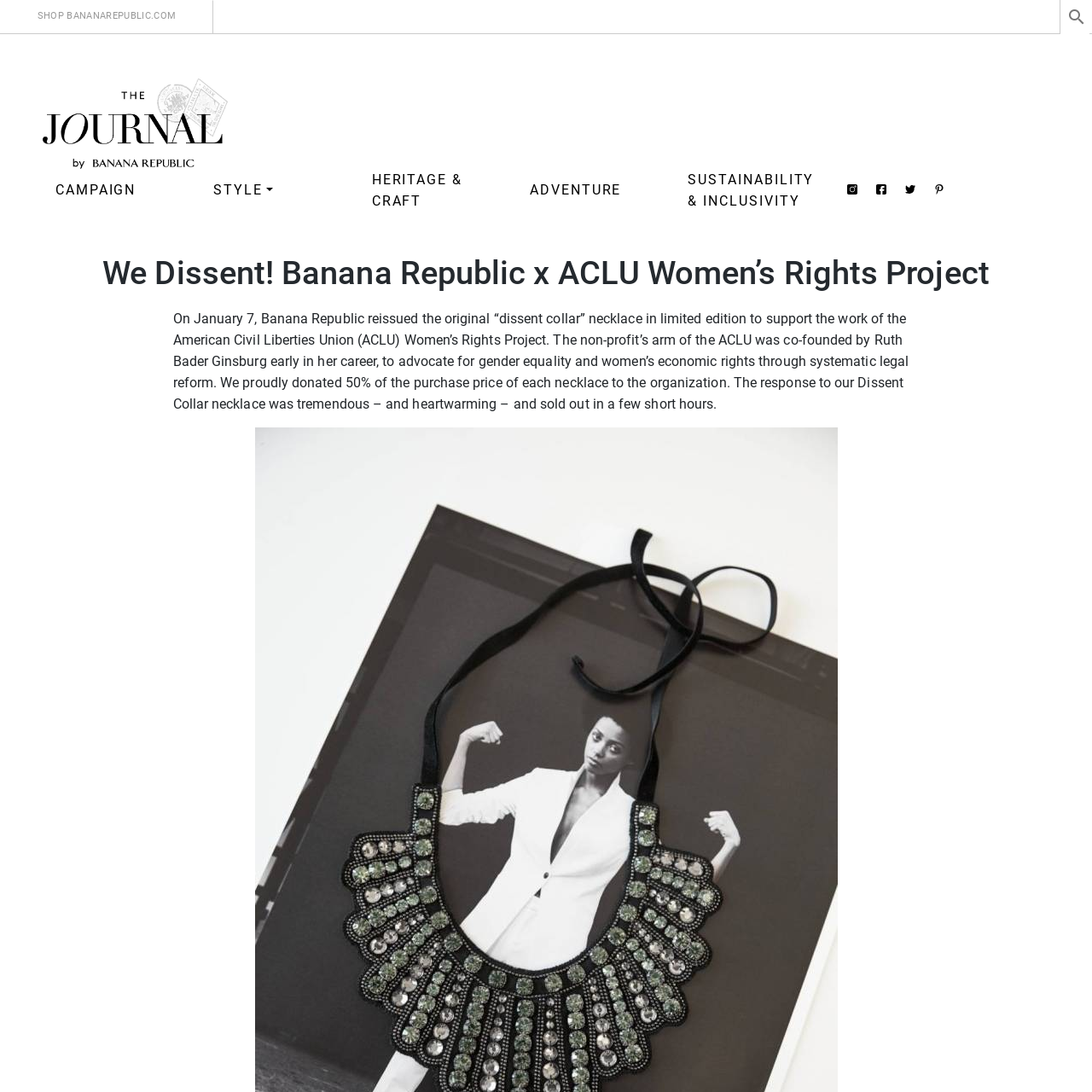Pinpoint the bounding box coordinates of the clickable element to carry out the following instruction: "Check out the Journal."

[0.039, 0.104, 0.211, 0.119]